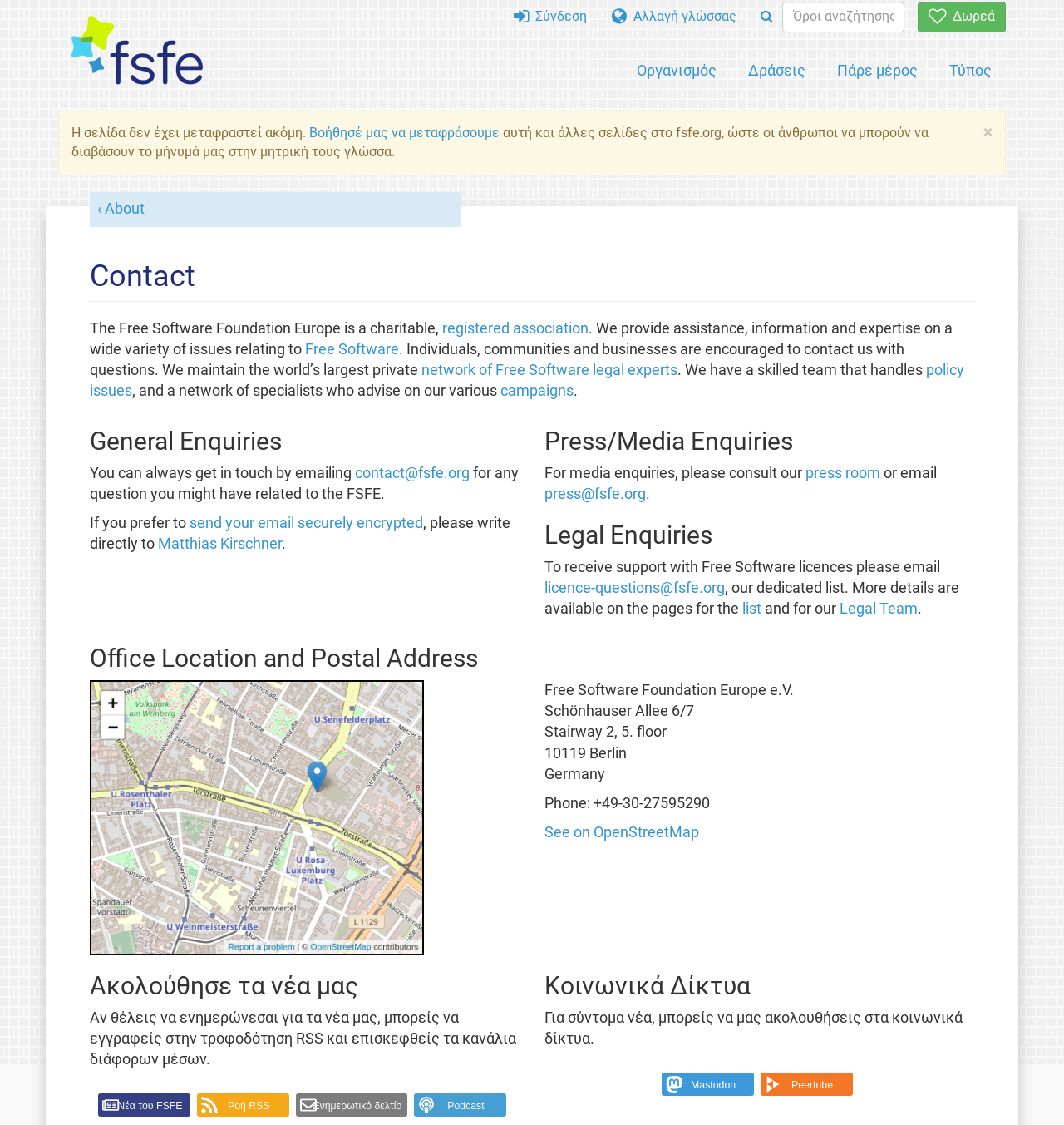How can I receive support with Free Software licences?
Please provide a single word or phrase answer based on the image.

Email licence-questions@fsfe.org